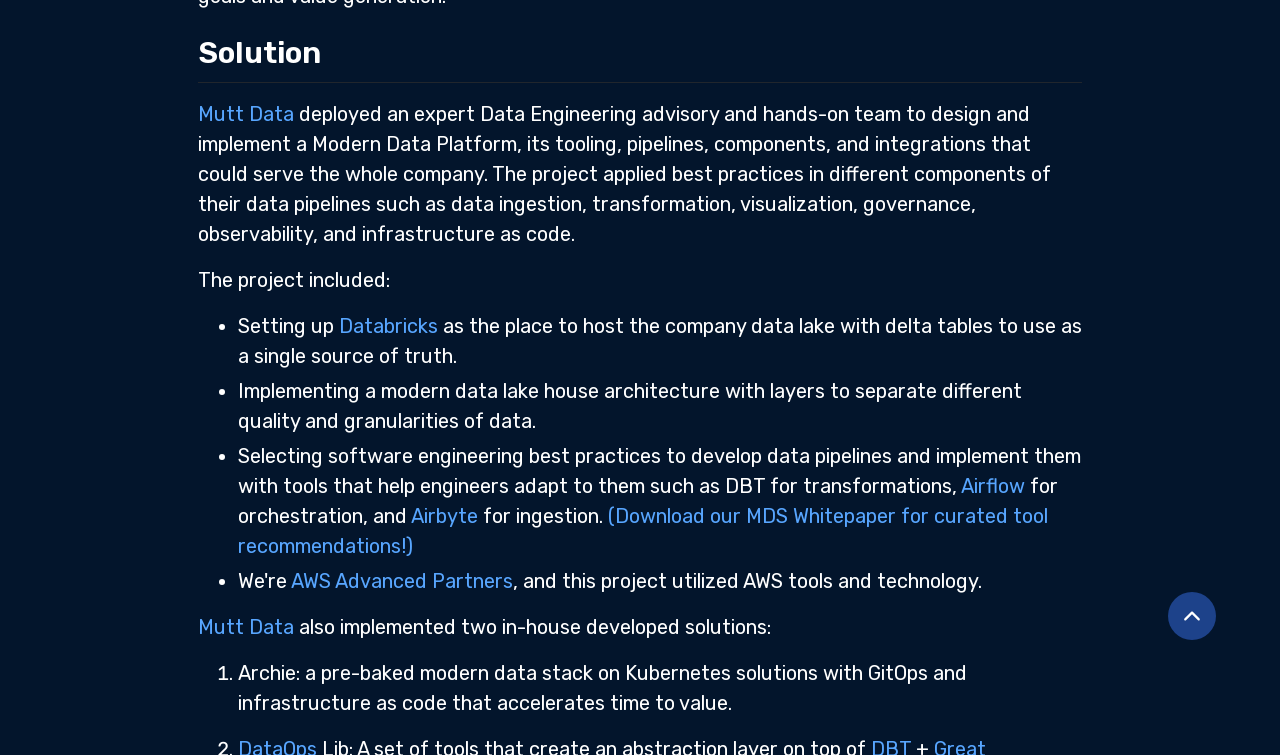Determine the bounding box coordinates for the clickable element to execute this instruction: "Click on 'Airflow'". Provide the coordinates as four float numbers between 0 and 1, i.e., [left, top, right, bottom].

[0.751, 0.627, 0.801, 0.659]